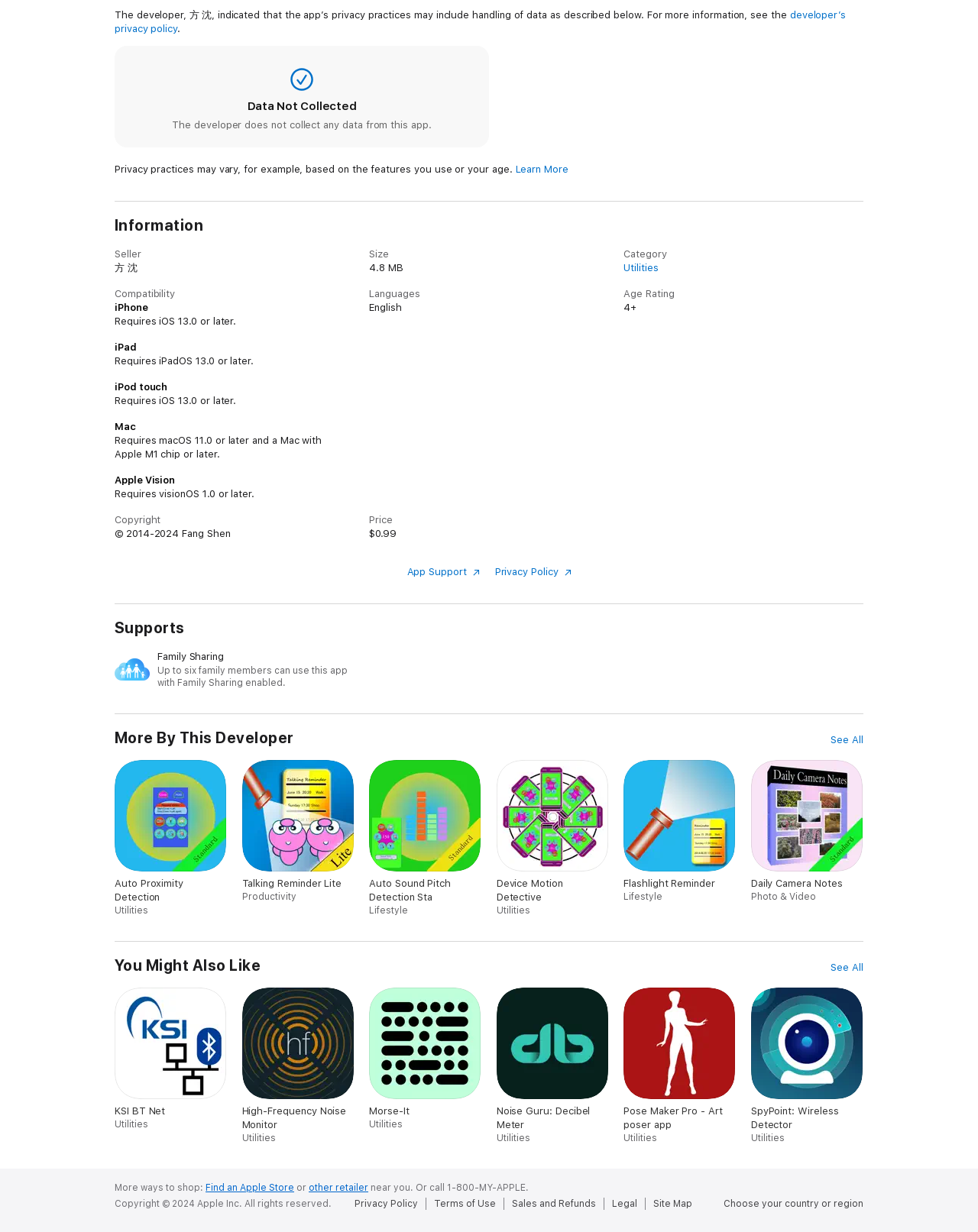Find the bounding box coordinates for the area that should be clicked to accomplish the instruction: "View more apps by this developer".

[0.85, 0.595, 0.883, 0.606]